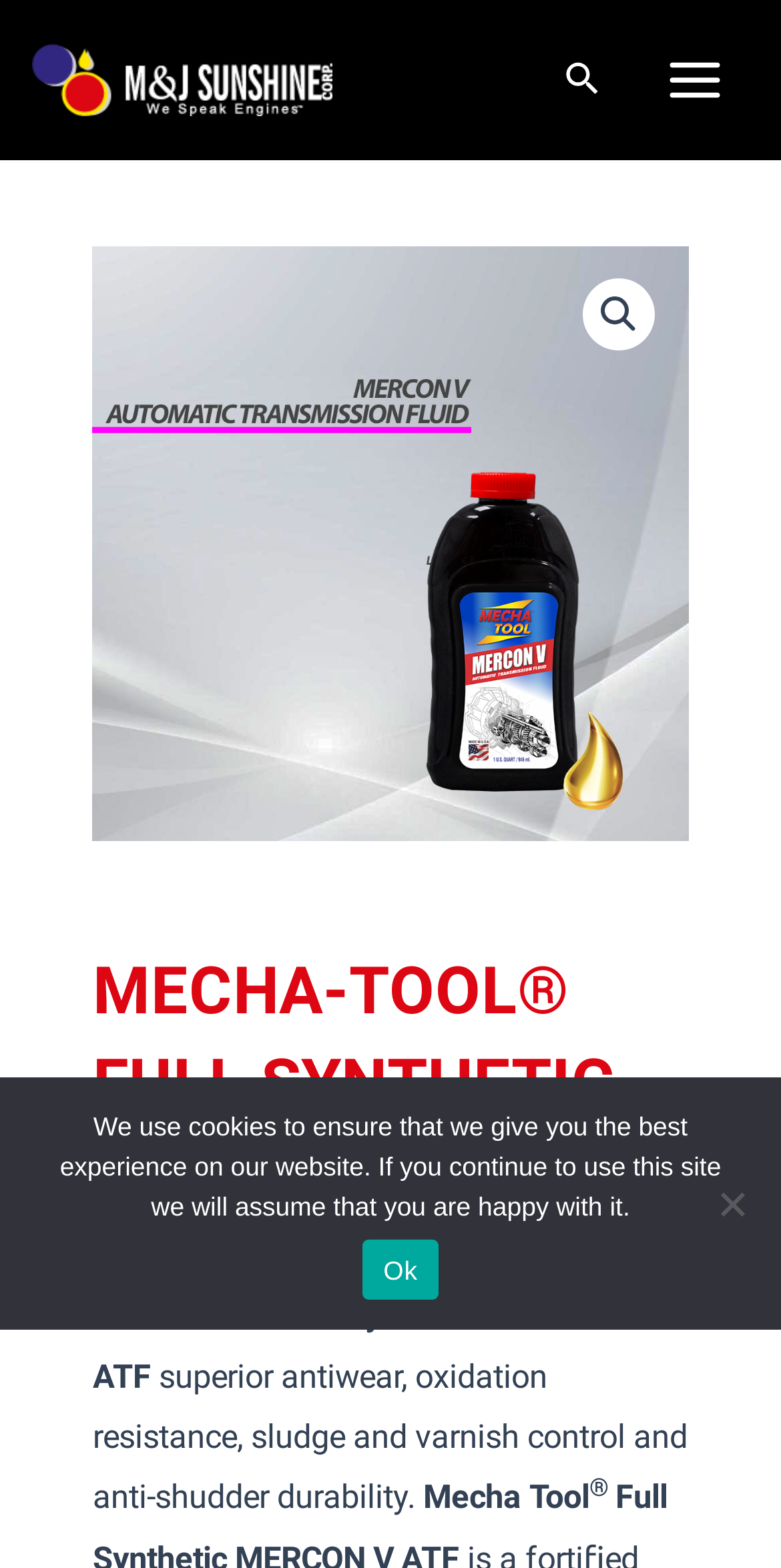Using the information in the image, give a detailed answer to the following question: What is the purpose of the search icon link?

The search icon link is typically used to search for something on the website, and its presence suggests that the website has a search functionality.